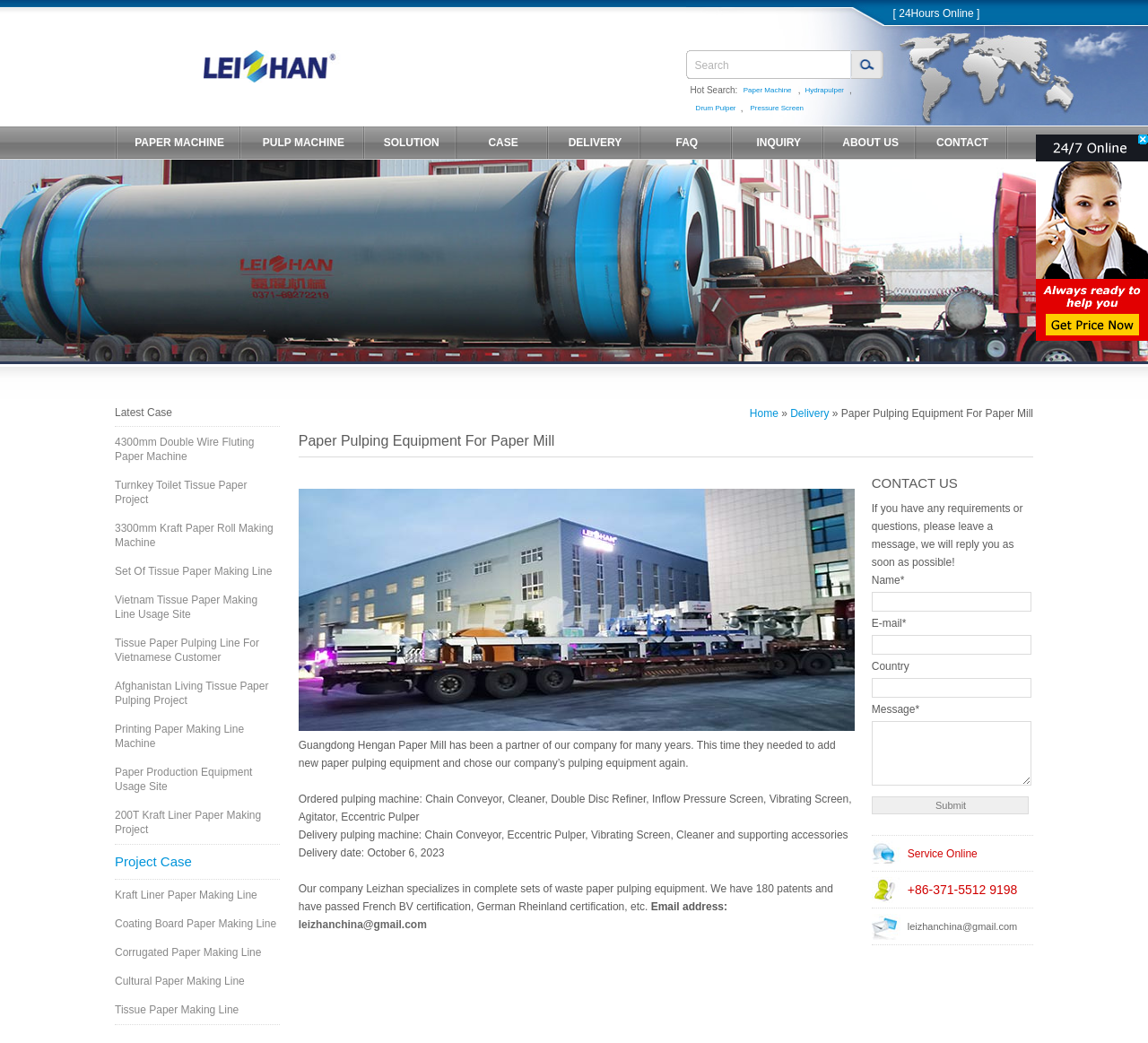What is the topic of the webpage?
Based on the image, provide a one-word or brief-phrase response.

Paper pulping equipment